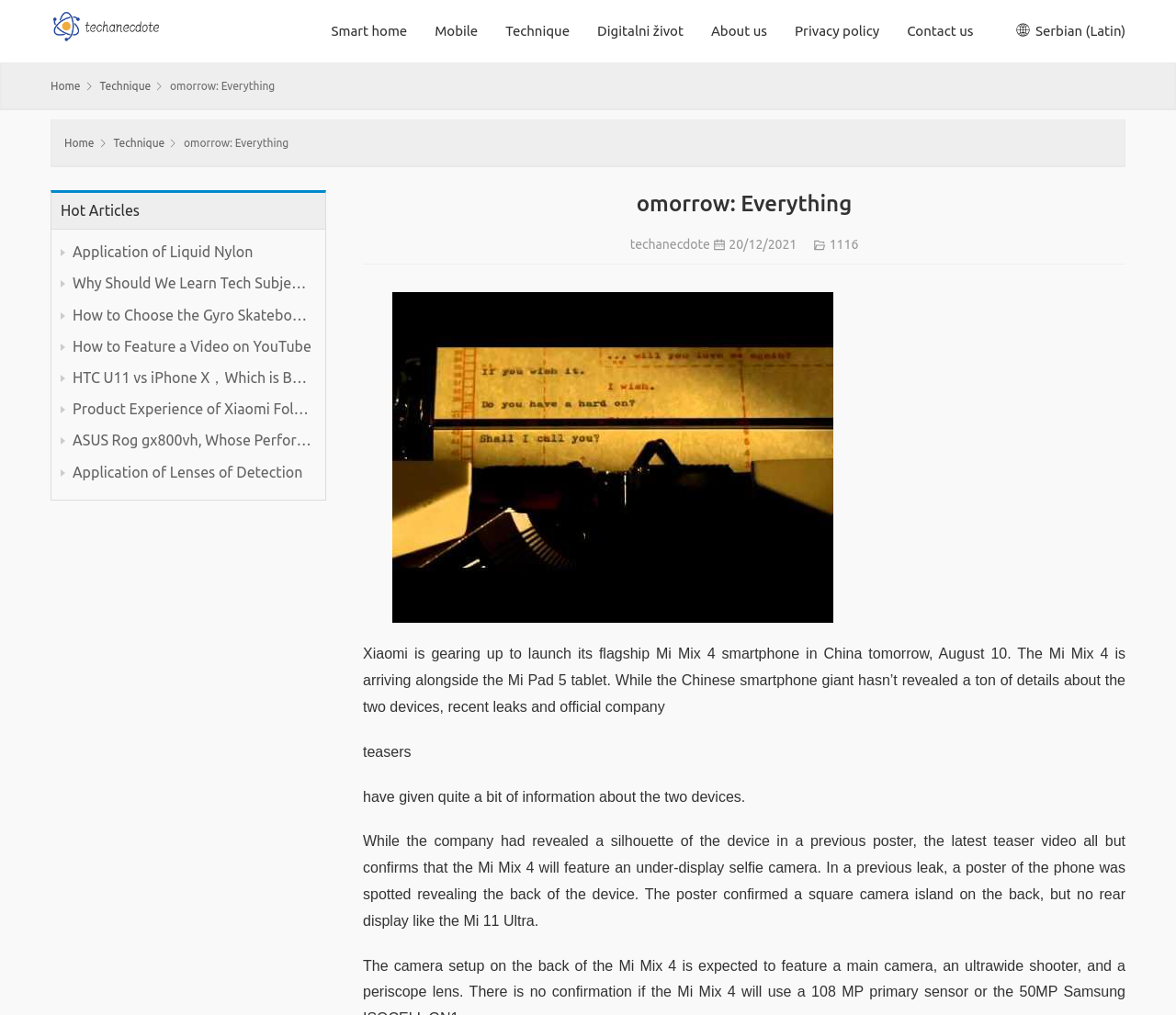Please locate the bounding box coordinates of the element that should be clicked to complete the given instruction: "Visit the 'Technique' page".

[0.418, 0.0, 0.496, 0.062]